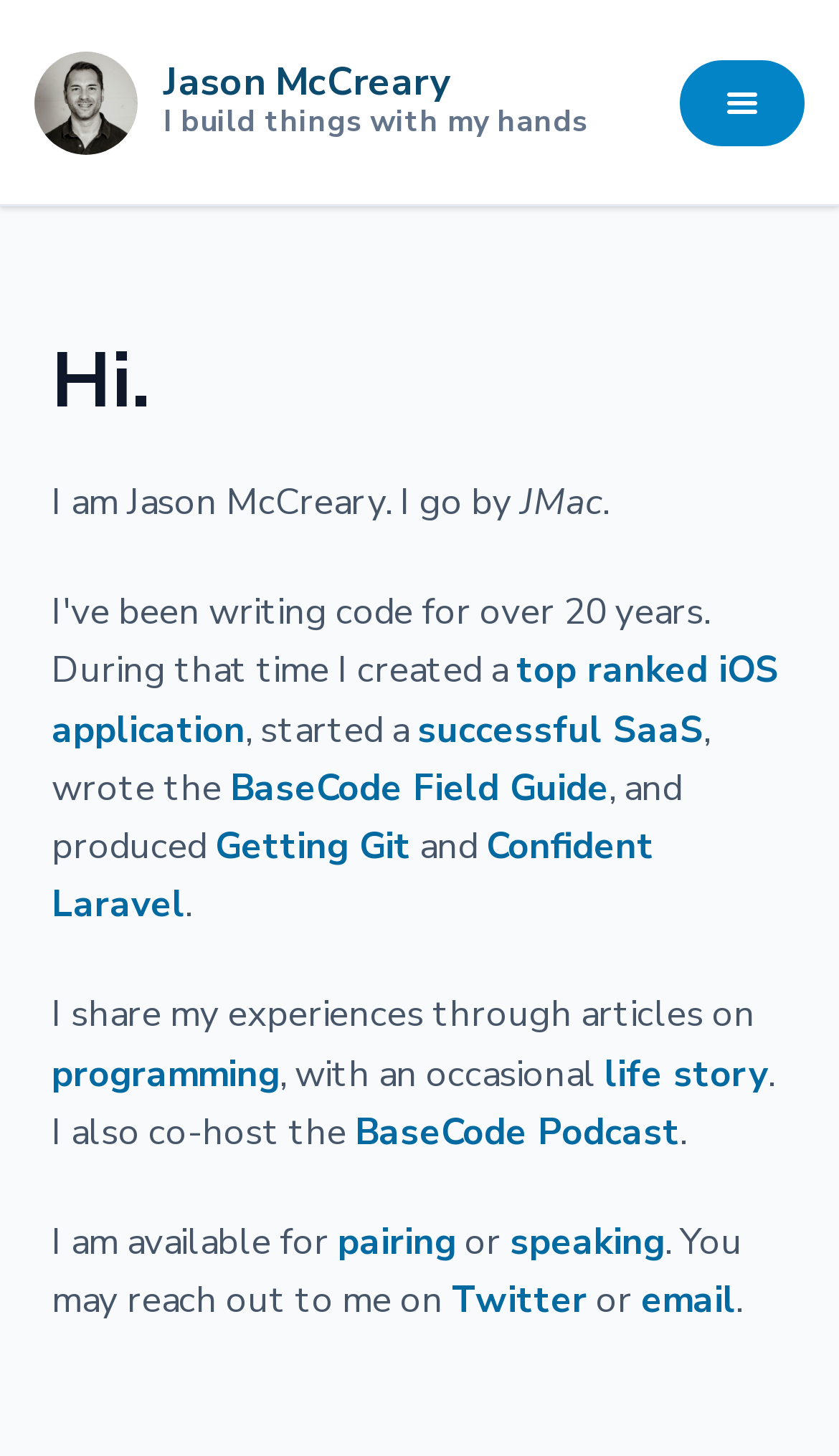Find the bounding box coordinates for the element that must be clicked to complete the instruction: "Click the button at the top right corner". The coordinates should be four float numbers between 0 and 1, indicated as [left, top, right, bottom].

[0.81, 0.041, 0.959, 0.1]